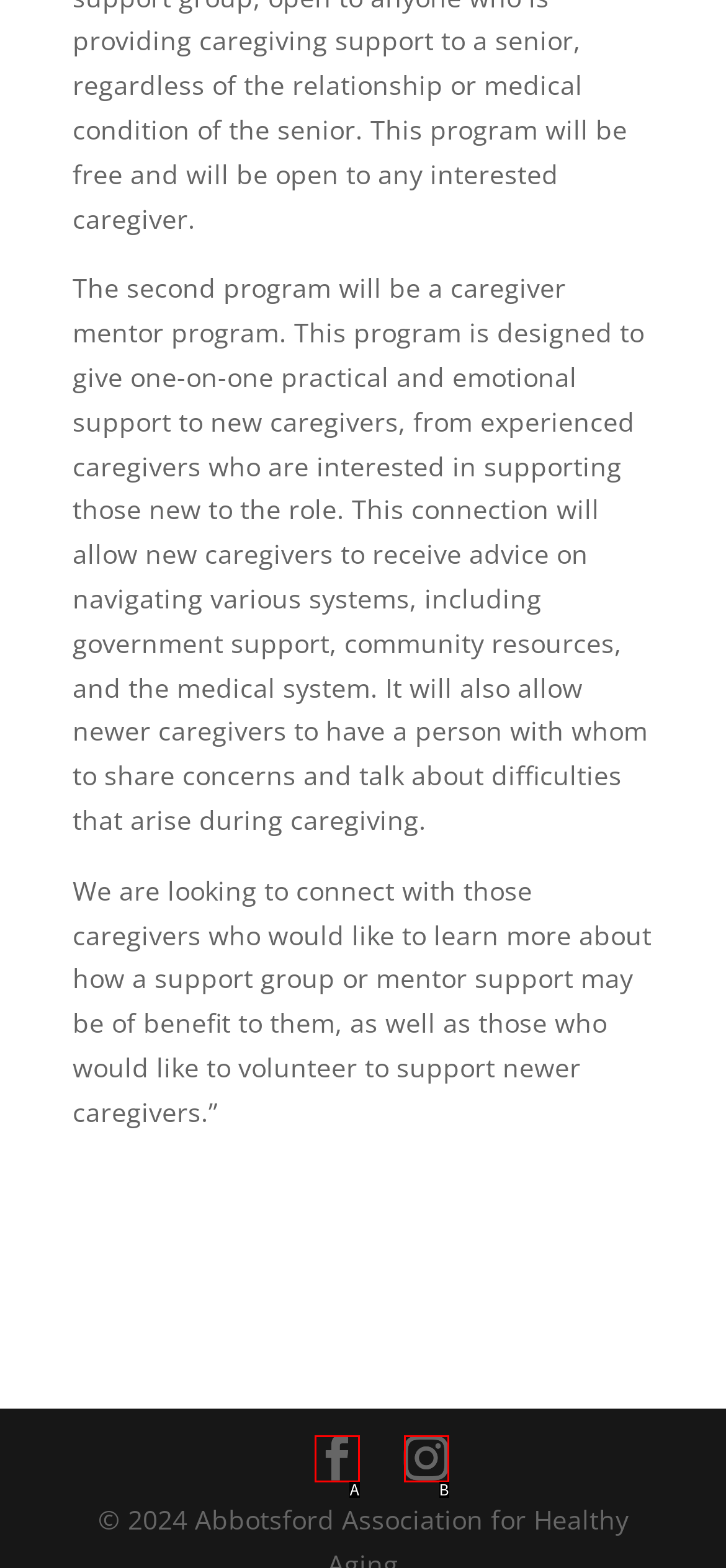Tell me which one HTML element best matches the description: Facebook Answer with the option's letter from the given choices directly.

A